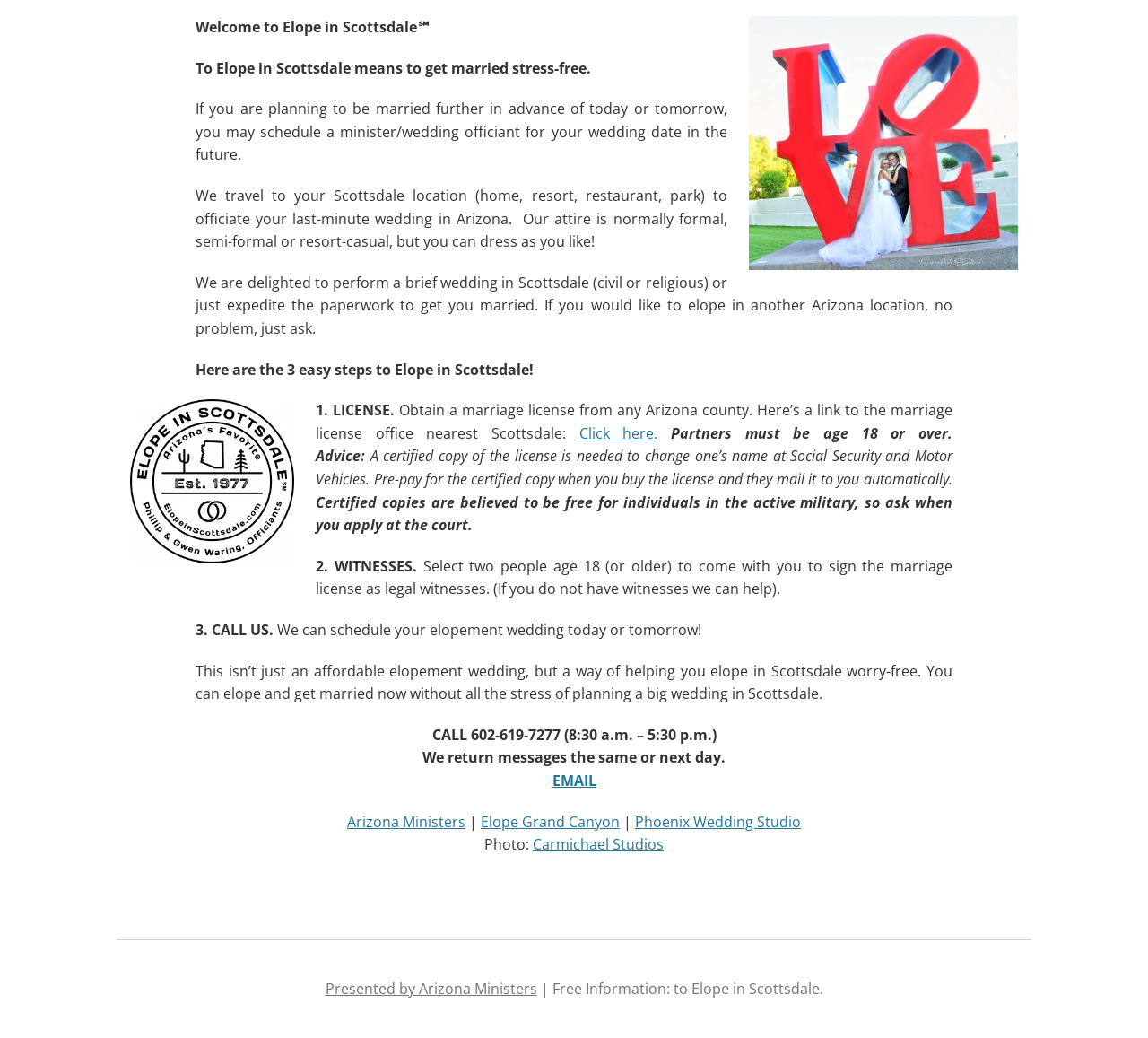Extract the bounding box for the UI element that matches this description: "Presented by Arizona Ministers".

[0.283, 0.943, 0.468, 0.962]